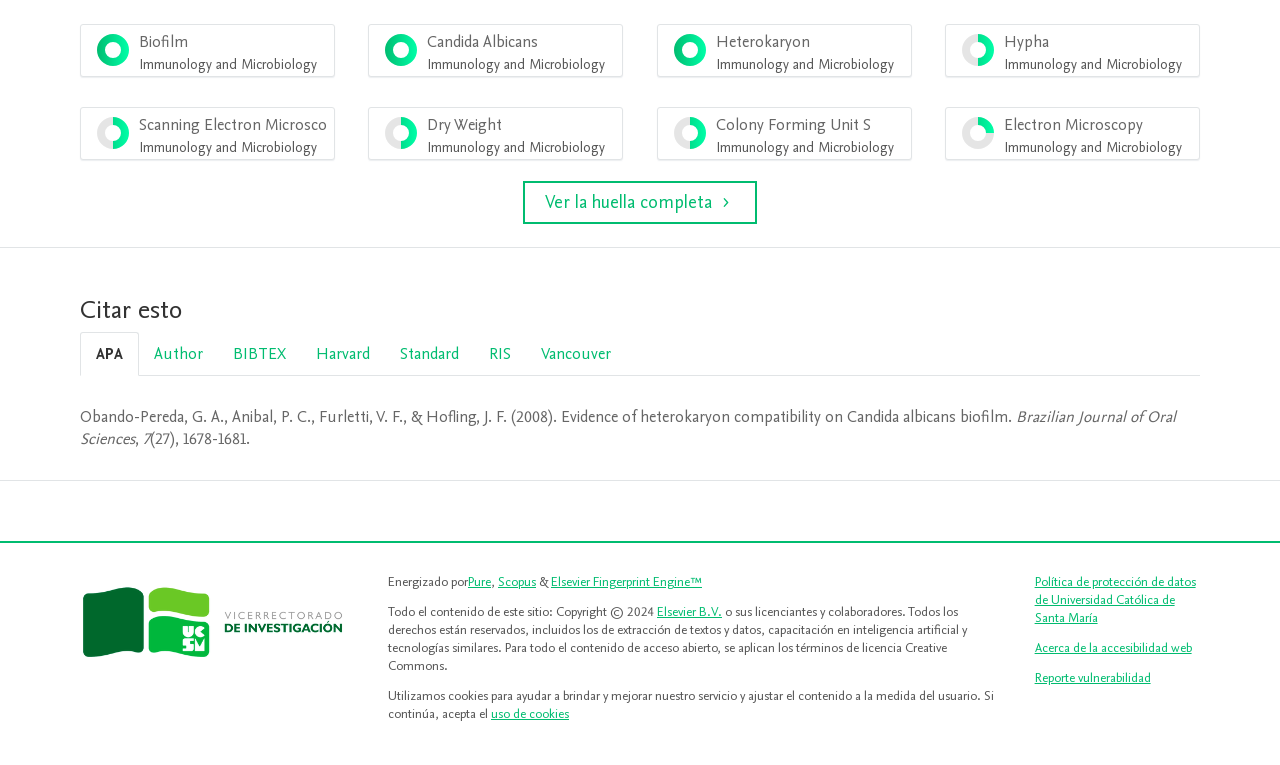Could you specify the bounding box coordinates for the clickable section to complete the following instruction: "Select the 'Author' citation style"?

[0.109, 0.436, 0.17, 0.491]